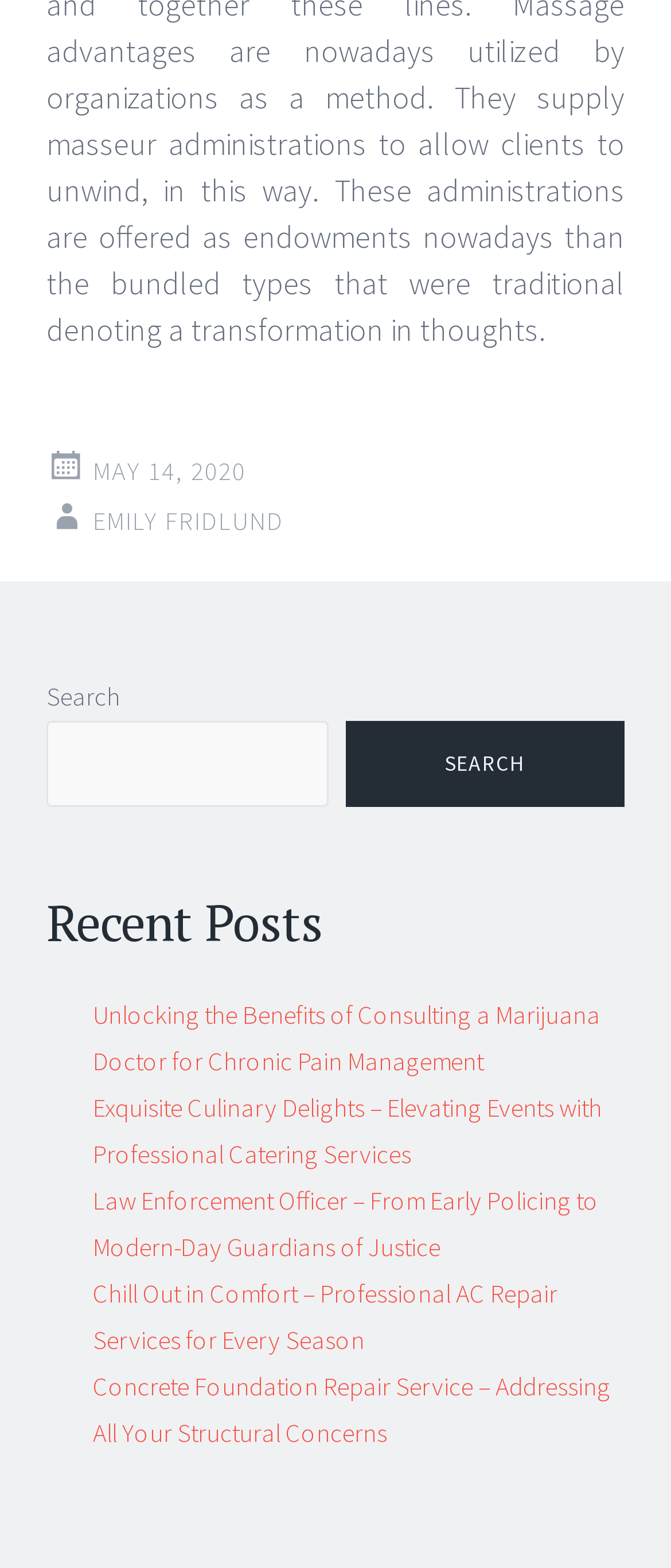Find the bounding box coordinates of the element you need to click on to perform this action: 'view post about professional catering services'. The coordinates should be represented by four float values between 0 and 1, in the format [left, top, right, bottom].

[0.138, 0.696, 0.897, 0.746]